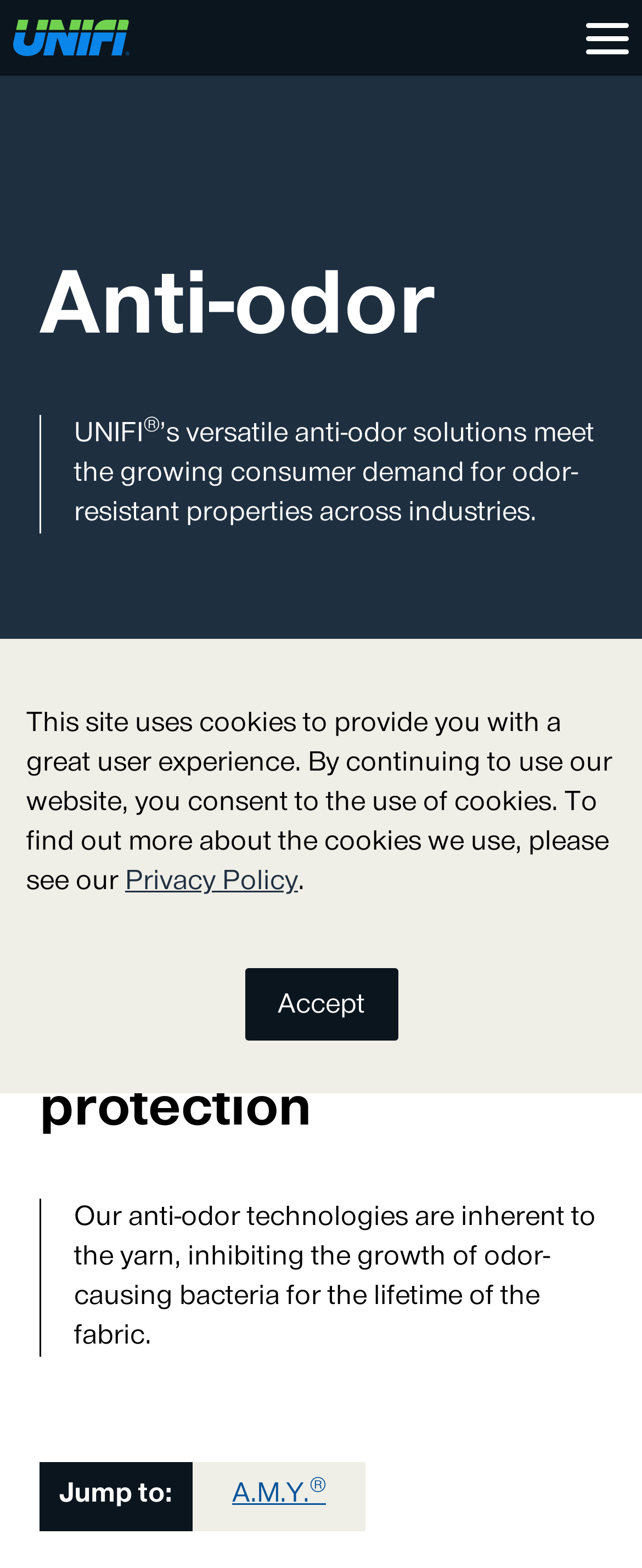Answer this question using a single word or a brief phrase:
What is the main feature of the anti-odor solutions?

Inherent odor protection